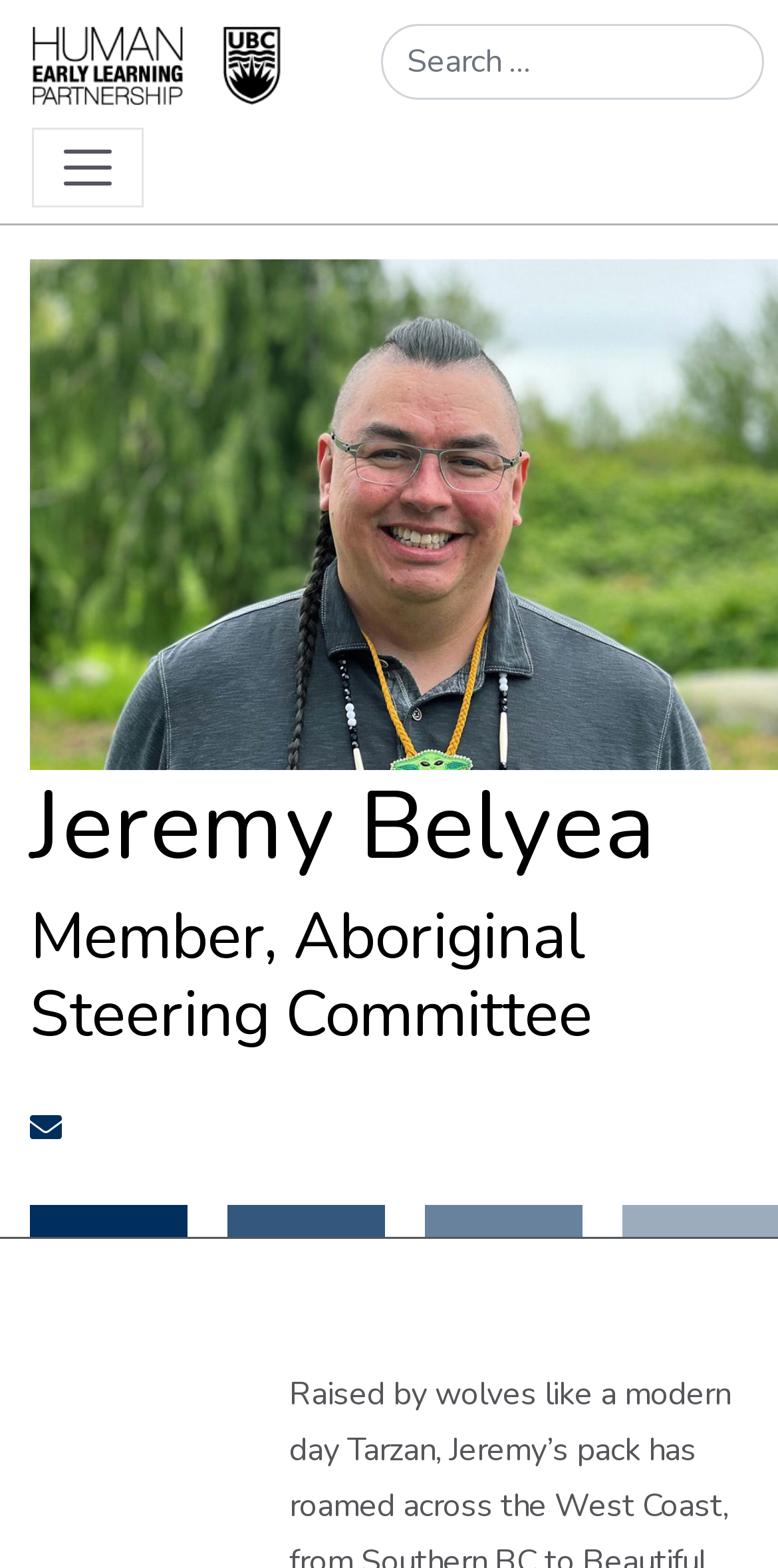Refer to the screenshot and answer the following question in detail:
What is the name of the person on this webpage?

By looking at the webpage, I can see a heading element with the text 'Jeremy Belyea', which suggests that this webpage is about a person with this name.